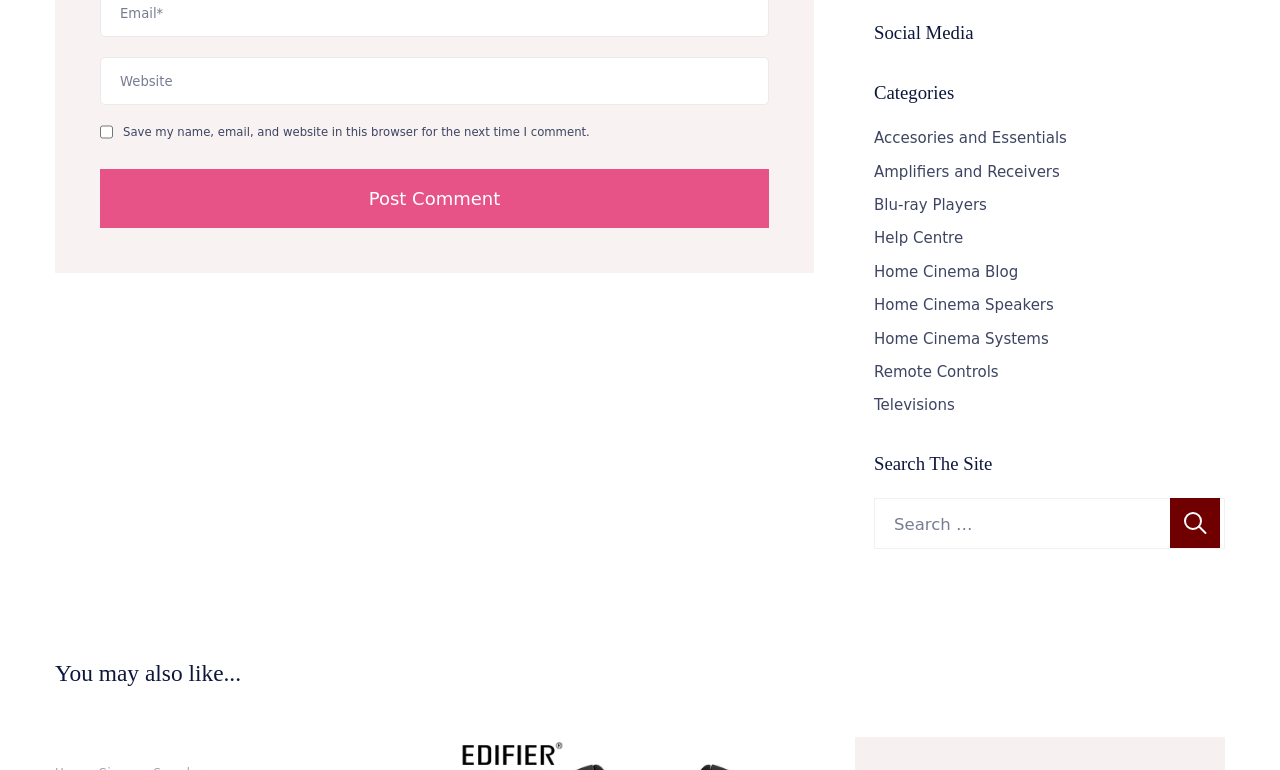Identify the bounding box coordinates of the region I need to click to complete this instruction: "Enter a comment".

[0.078, 0.074, 0.601, 0.136]